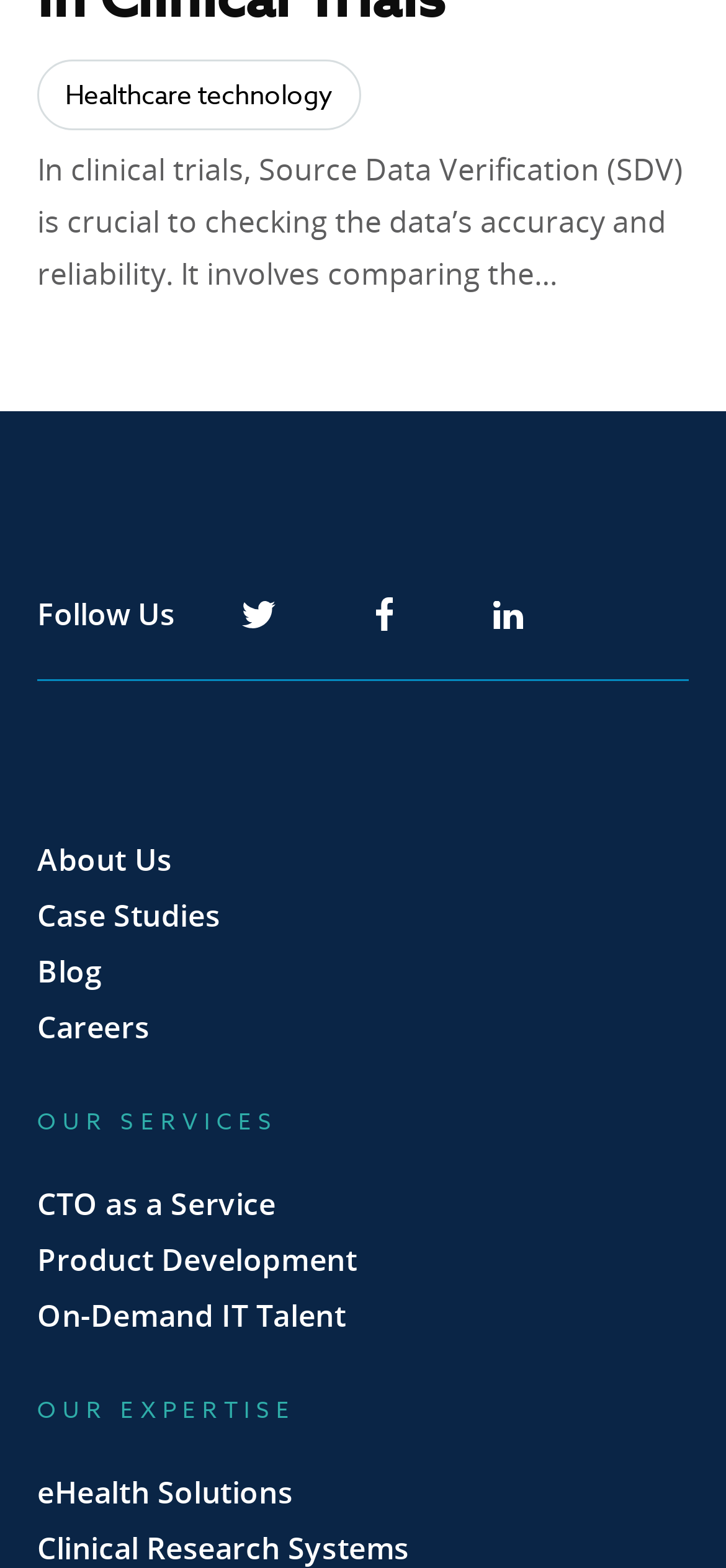How many social media links are there?
Analyze the image and deliver a detailed answer to the question.

There are three social media links: Twitter, Facebook, and Linkedin, which can be found in the 'Follow Us' section.